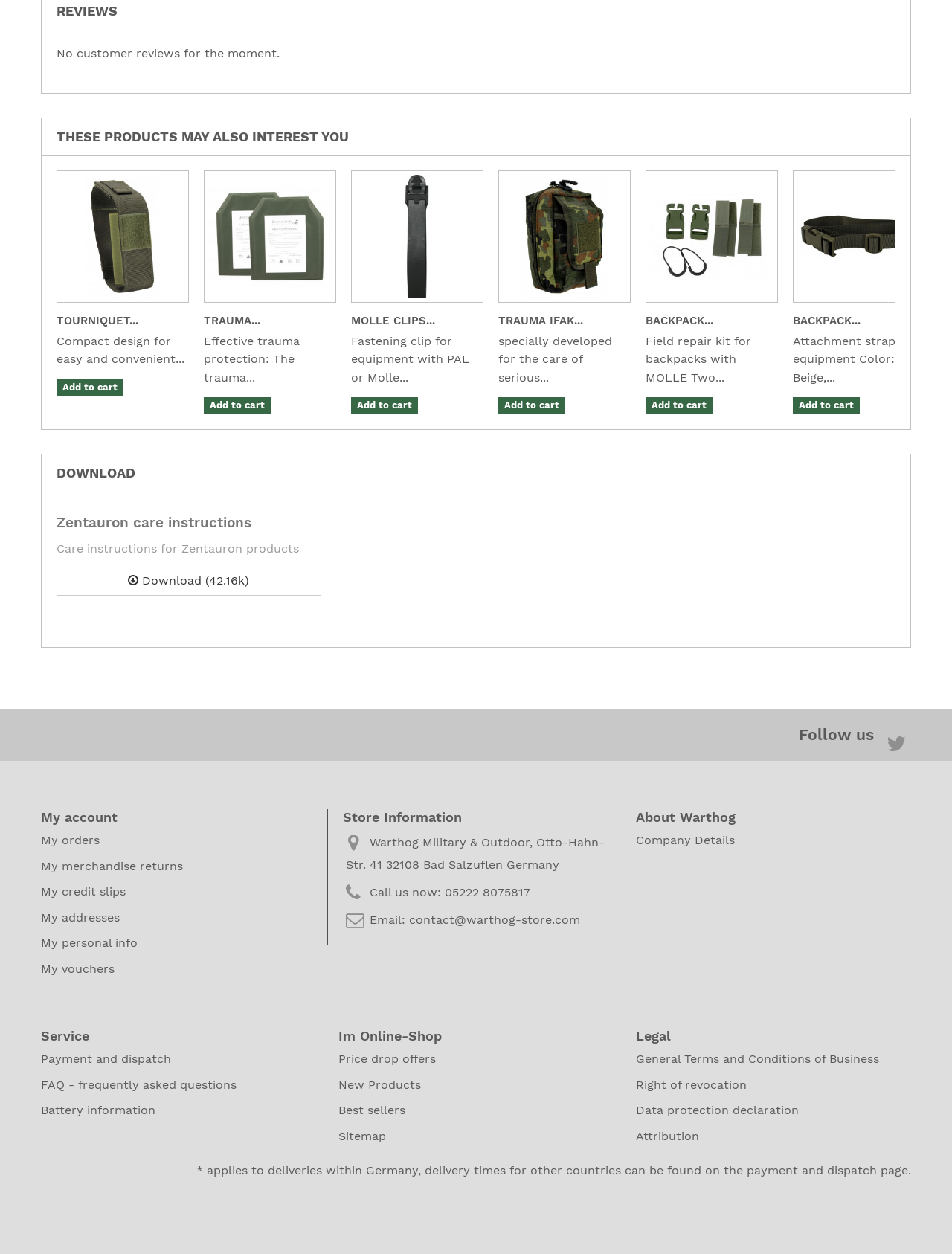Locate the bounding box coordinates of the element you need to click to accomplish the task described by this instruction: "Add to cart Trauma protection insert heavy SET SAPI CUT shock absorber insert".

[0.214, 0.317, 0.284, 0.331]